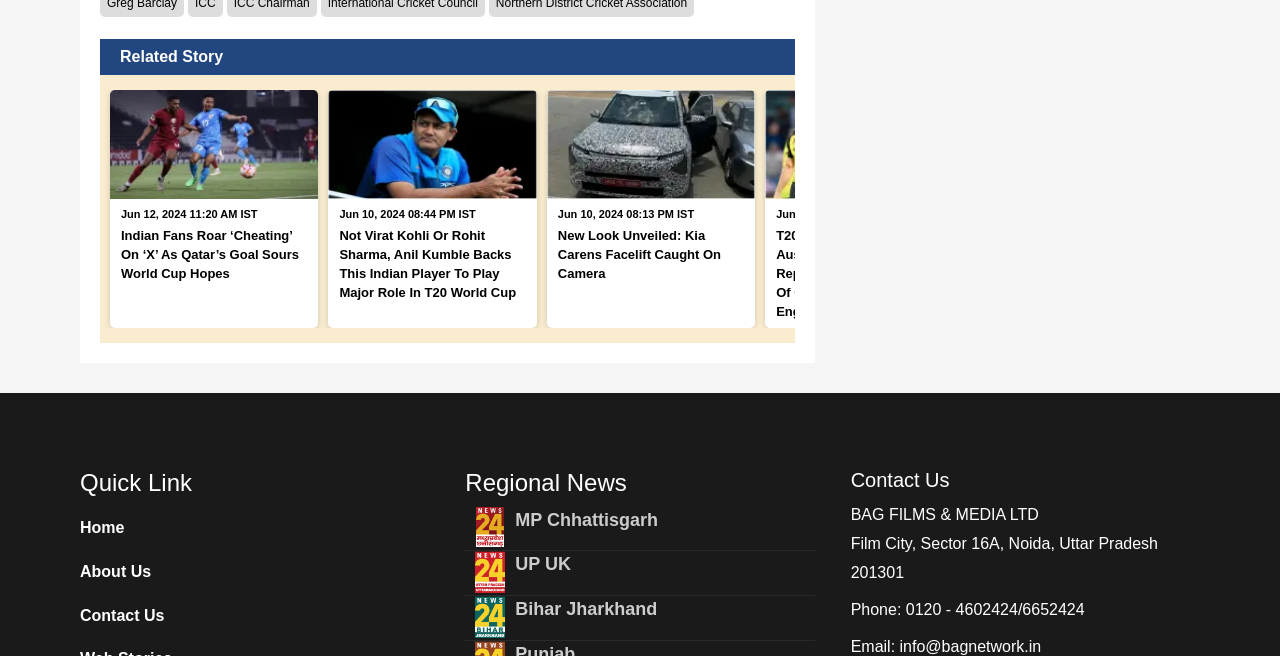What is the name of the company mentioned in the contact us section?
Please answer the question as detailed as possible.

In the contact us section, there is a static text 'BAG FILMS & MEDIA LTD' which suggests that the company name is BAG FILMS & MEDIA LTD.